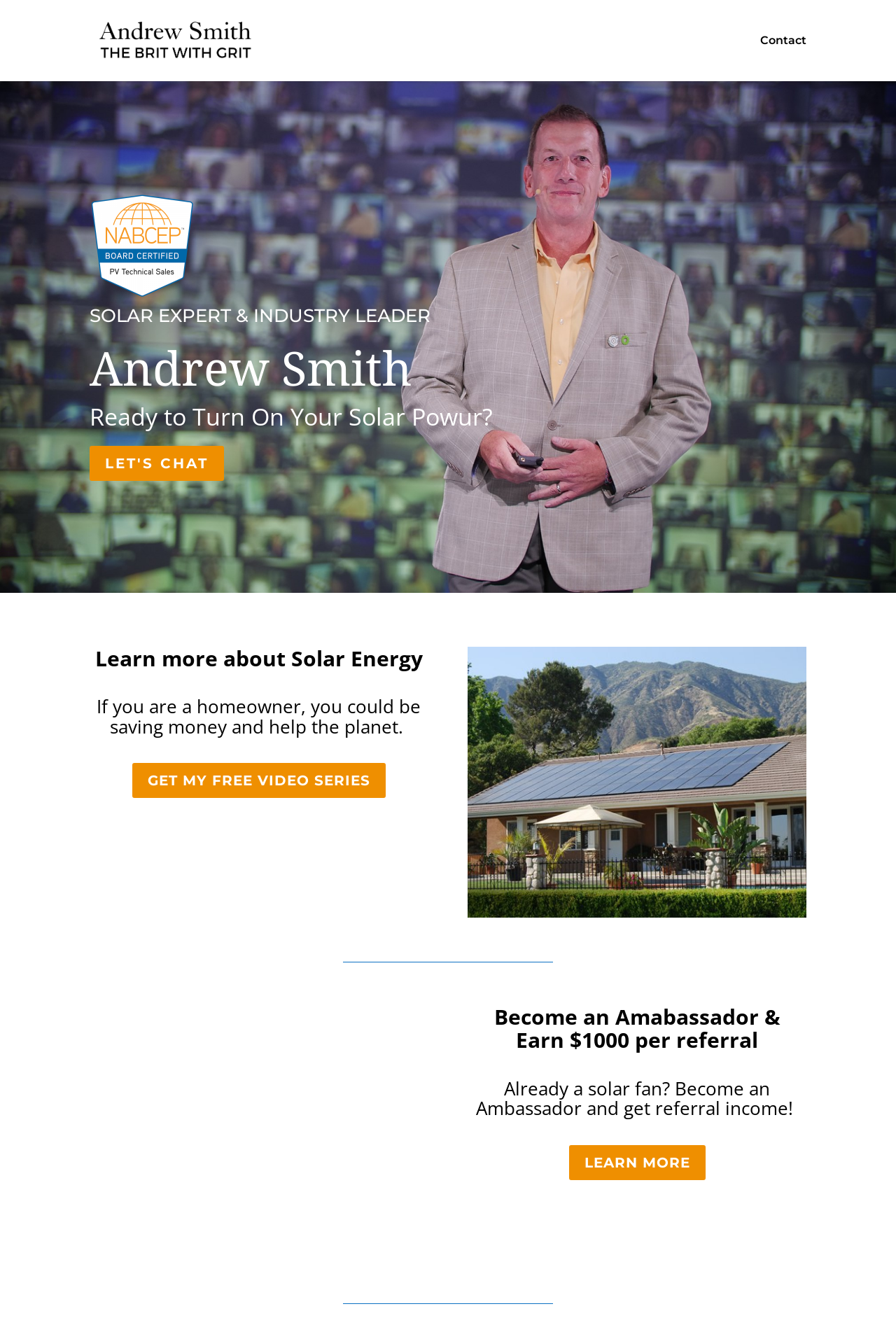What is the topic of the second heading?
Based on the visual, give a brief answer using one word or a short phrase.

Solar Energy